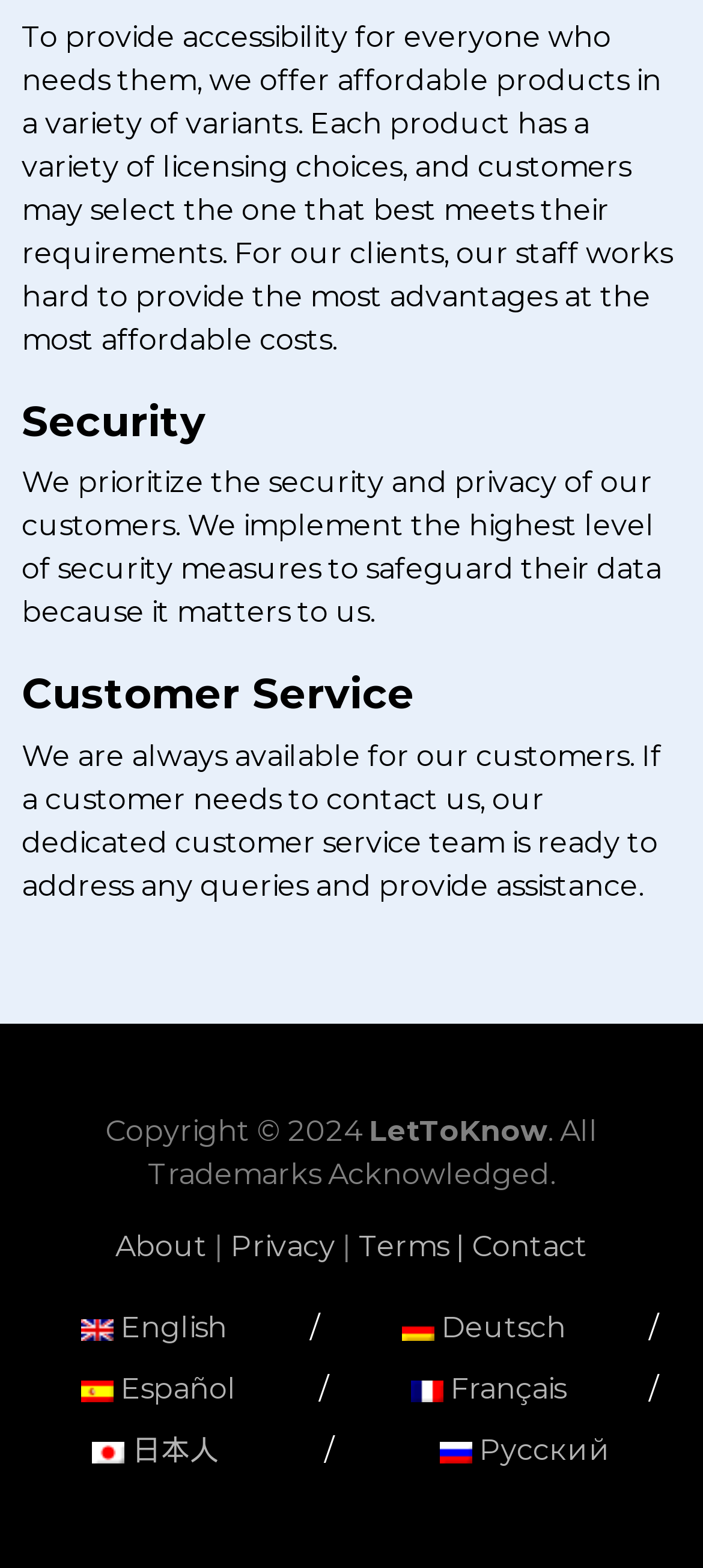Please determine the bounding box coordinates of the element to click on in order to accomplish the following task: "Visit us on Facebook". Ensure the coordinates are four float numbers ranging from 0 to 1, i.e., [left, top, right, bottom].

None